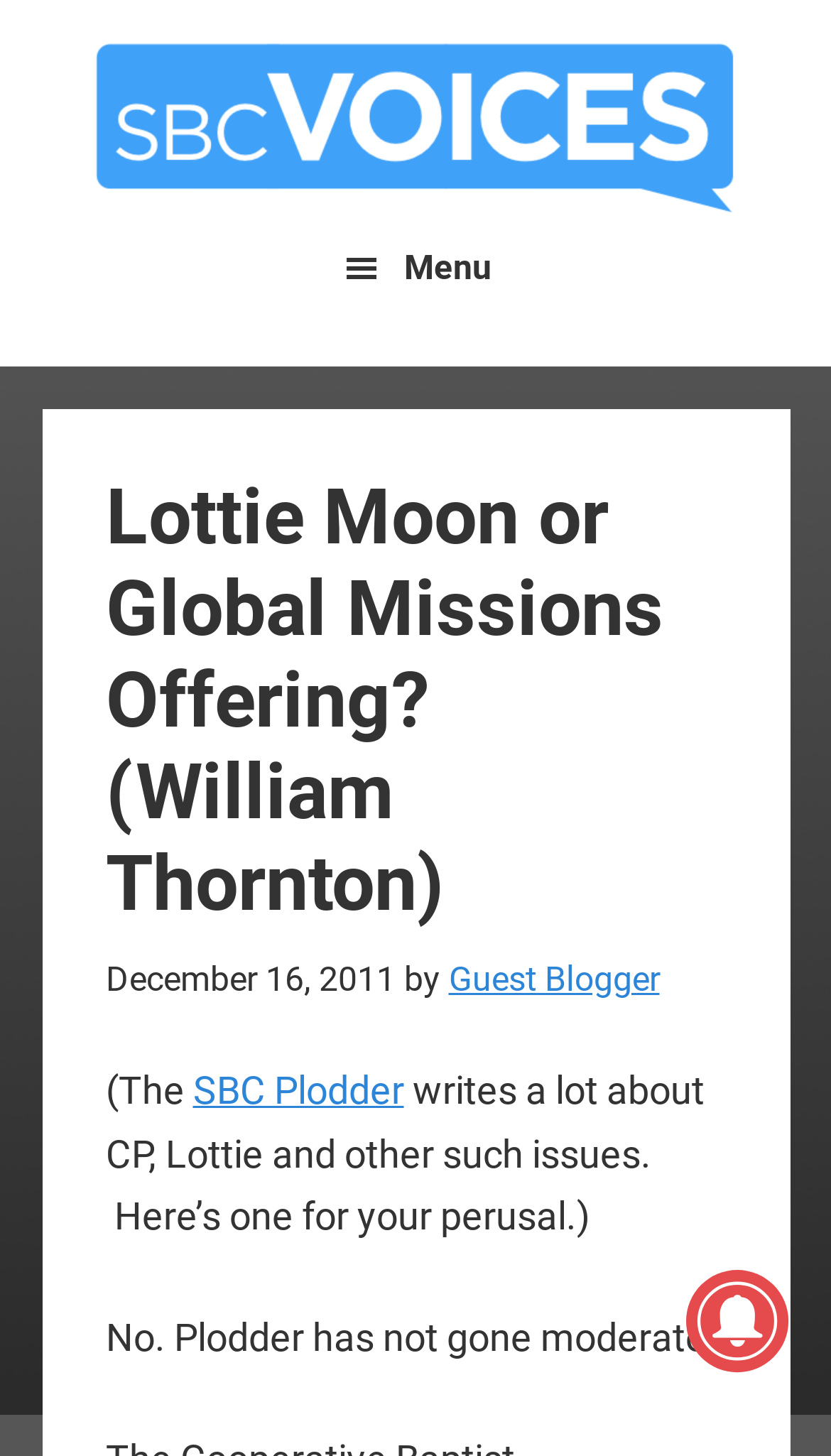Articulate a complete and detailed caption of the webpage elements.

The webpage is a blog post titled "Lottie Moon or Global Missions Offering? (William Thornton)" on the website SBC Voices. At the top left corner, there are two links, "Skip to main content" and "Skip to primary sidebar", followed by the website's logo, "SBC Voices", which spans almost the entire width of the page. 

Below the logo, there is a menu button on the left side, which is not expanded. To the right of the menu button, there is a header section that takes up most of the page's width. The header section contains the title of the blog post, "Lottie Moon or Global Missions Offering? (William Thornton)", a timestamp "December 16, 2011", and the author's name, "Guest Blogger". 

Below the header section, there is a paragraph of text that starts with "(The SBC Plodder writes a lot about CP, Lottie and other such issues. Here’s one for your perusal.)" and continues with "No. Plodder has not gone moderate." The text is aligned to the left side of the page. 

At the bottom right corner of the page, there is an image, but its content is not described.